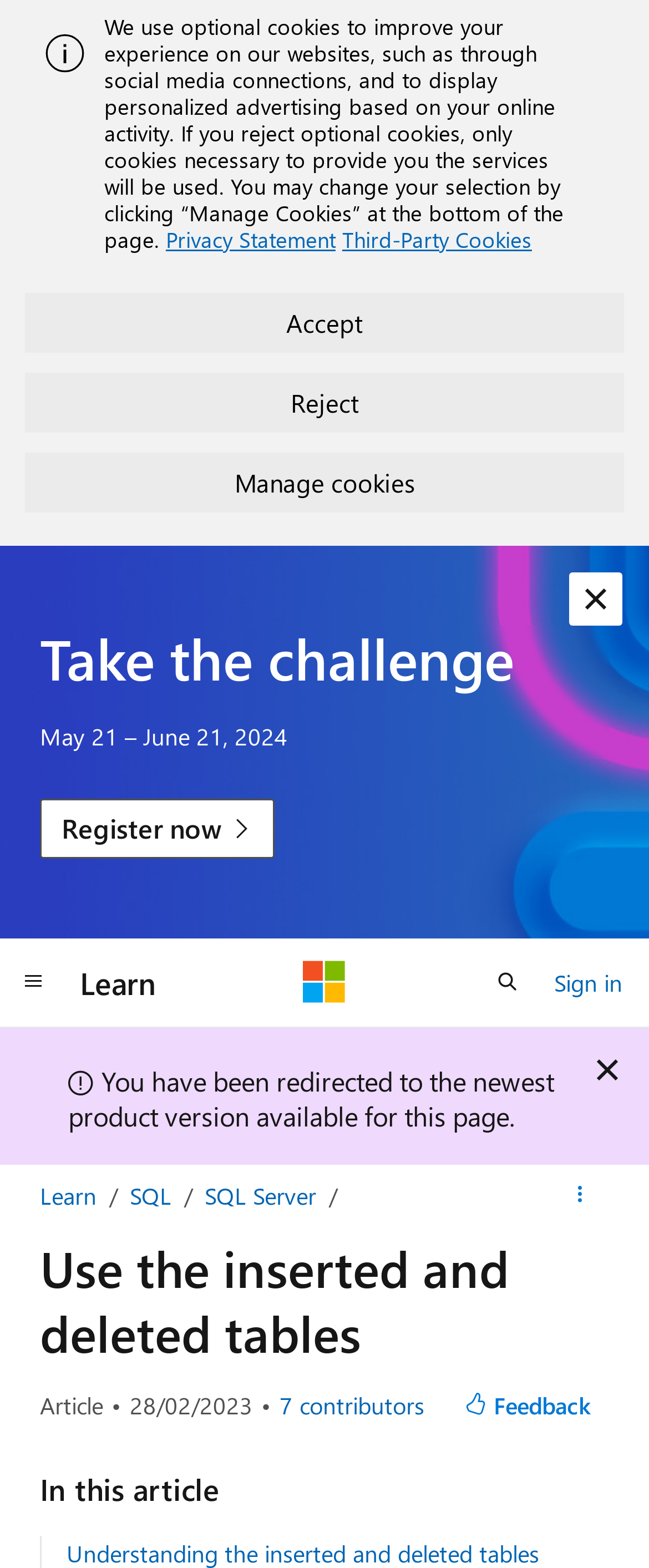Provide the bounding box coordinates of the area you need to click to execute the following instruction: "Register now".

[0.062, 0.509, 0.424, 0.547]